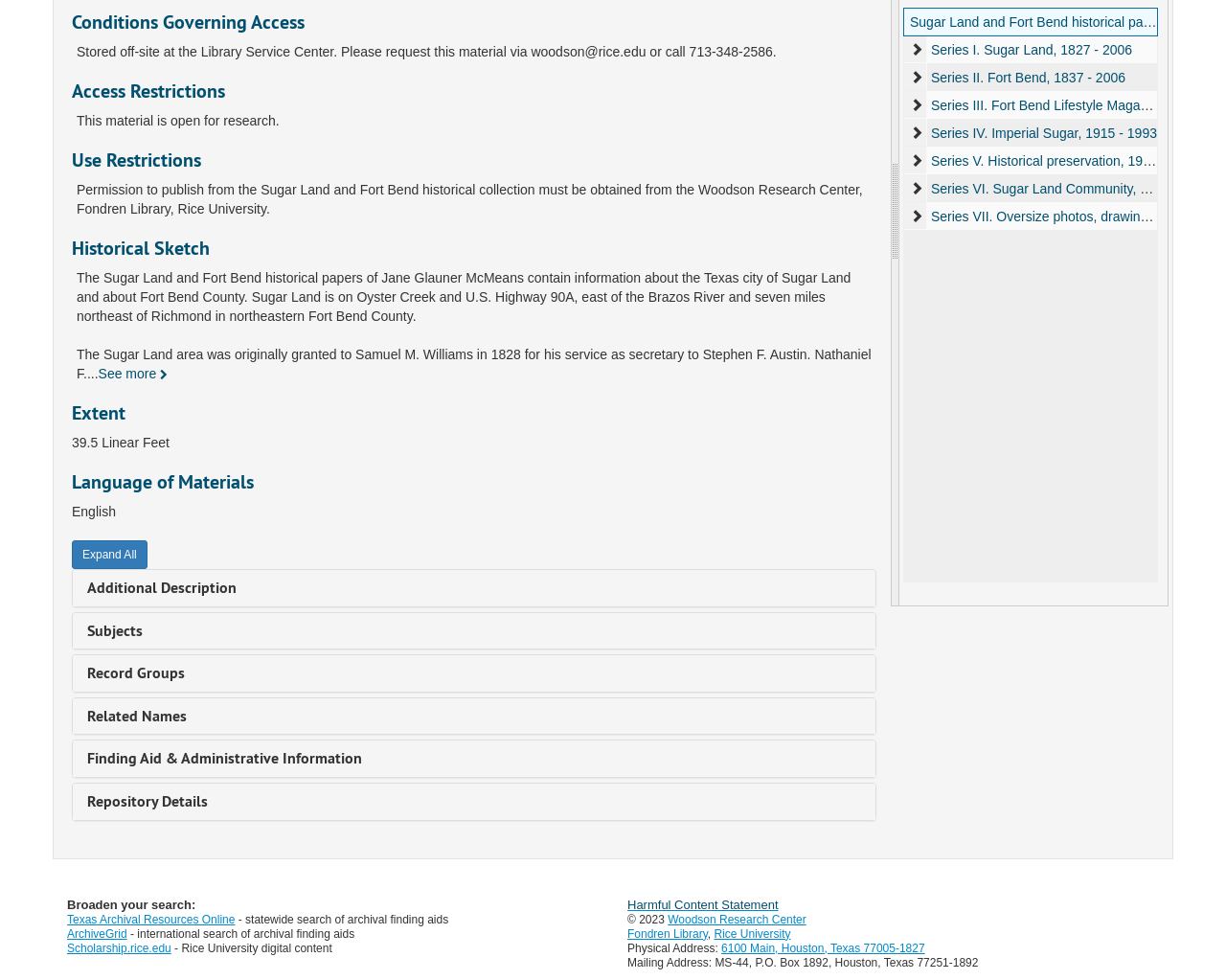Locate the bounding box coordinates for the element described below: "aria-label="expand element"". The coordinates must be four float values between 0 and 1, formatted as [left, top, right, bottom].

[0.738, 0.178, 0.758, 0.208]